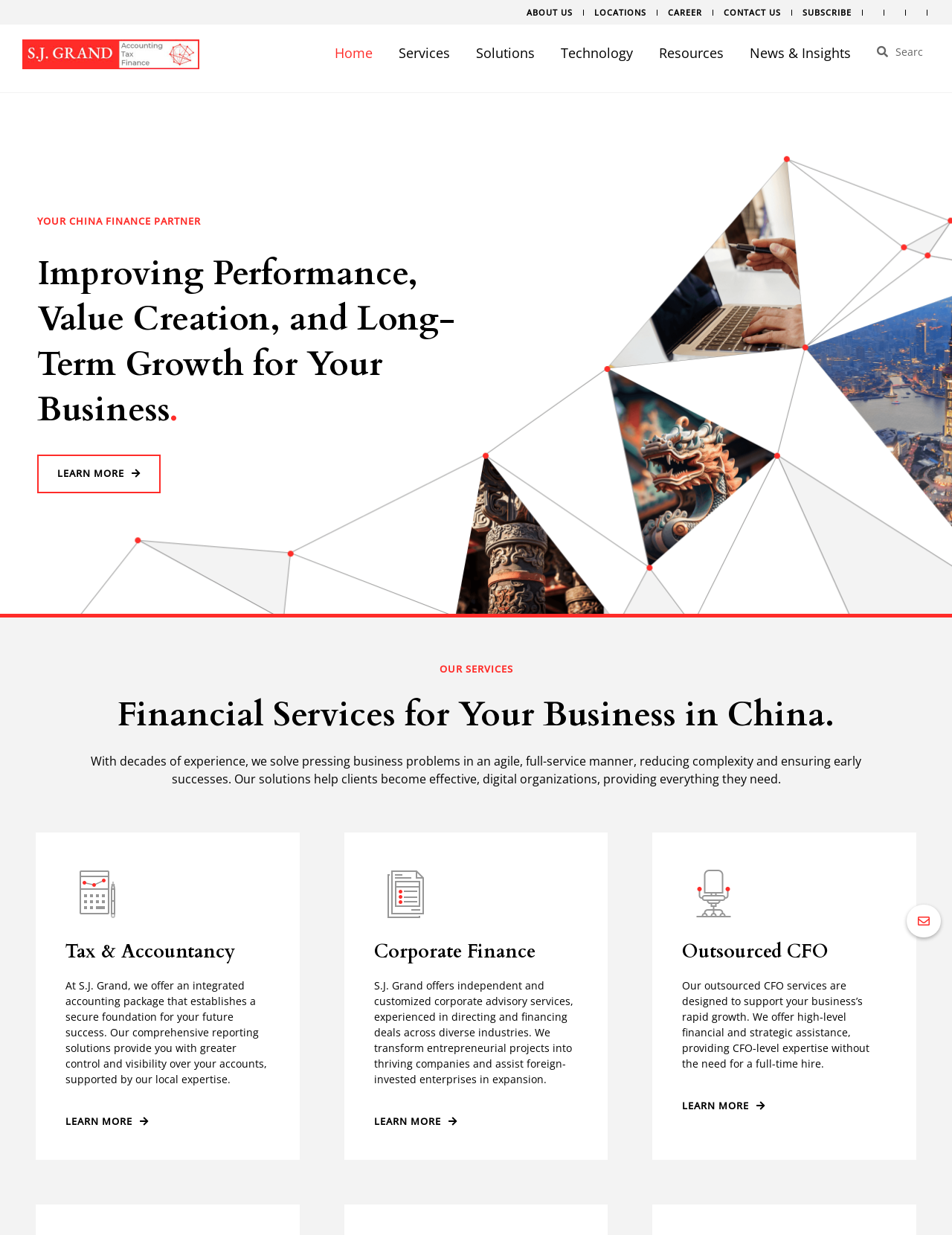Identify the bounding box coordinates for the UI element described as follows: News & Insights. Use the format (top-left x, top-left y, bottom-right x, bottom-right y) and ensure all values are floating point numbers between 0 and 1.

[0.776, 0.032, 0.906, 0.054]